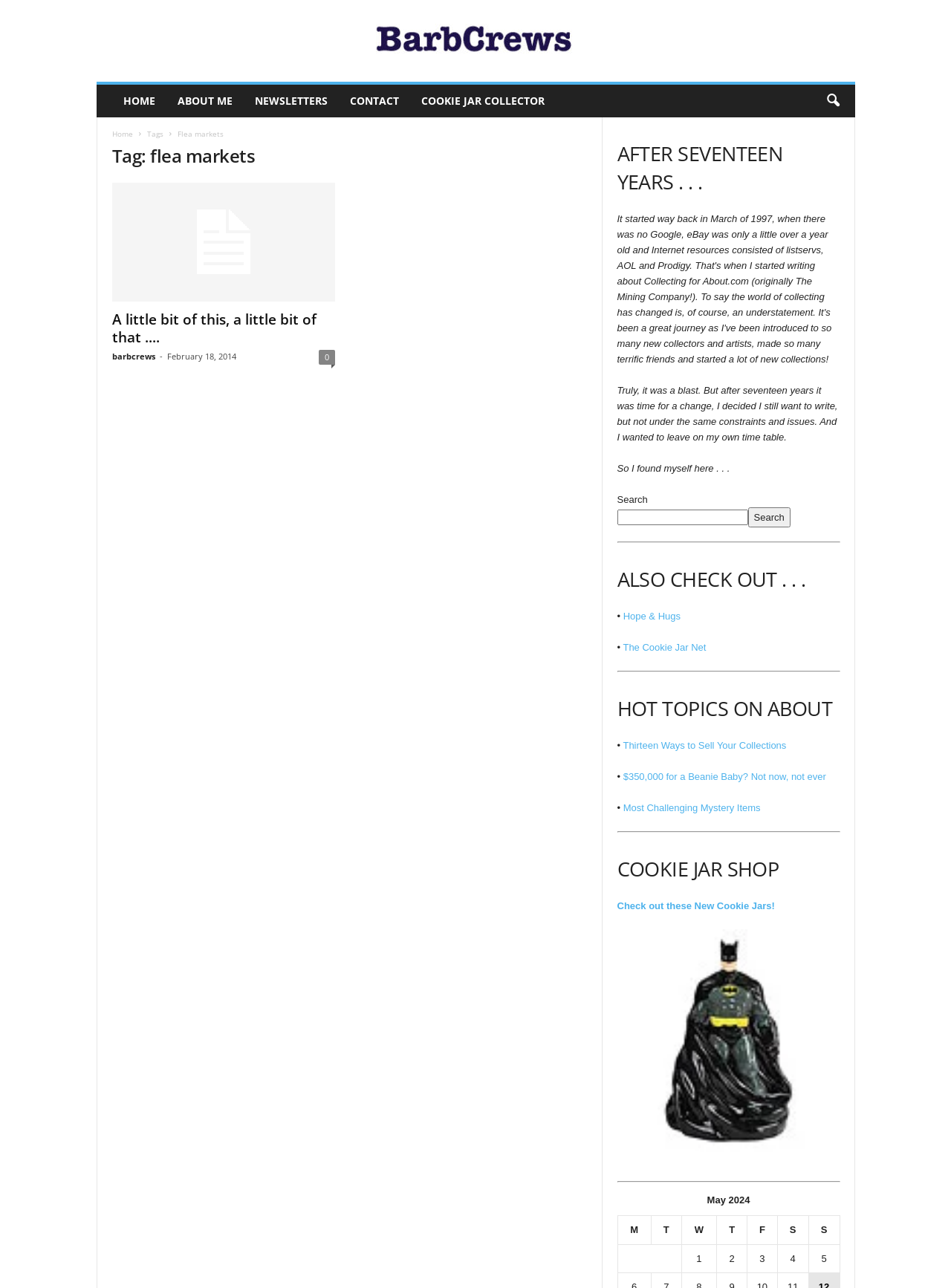Identify the bounding box coordinates of the section that should be clicked to achieve the task described: "Search for something".

[0.649, 0.396, 0.786, 0.408]